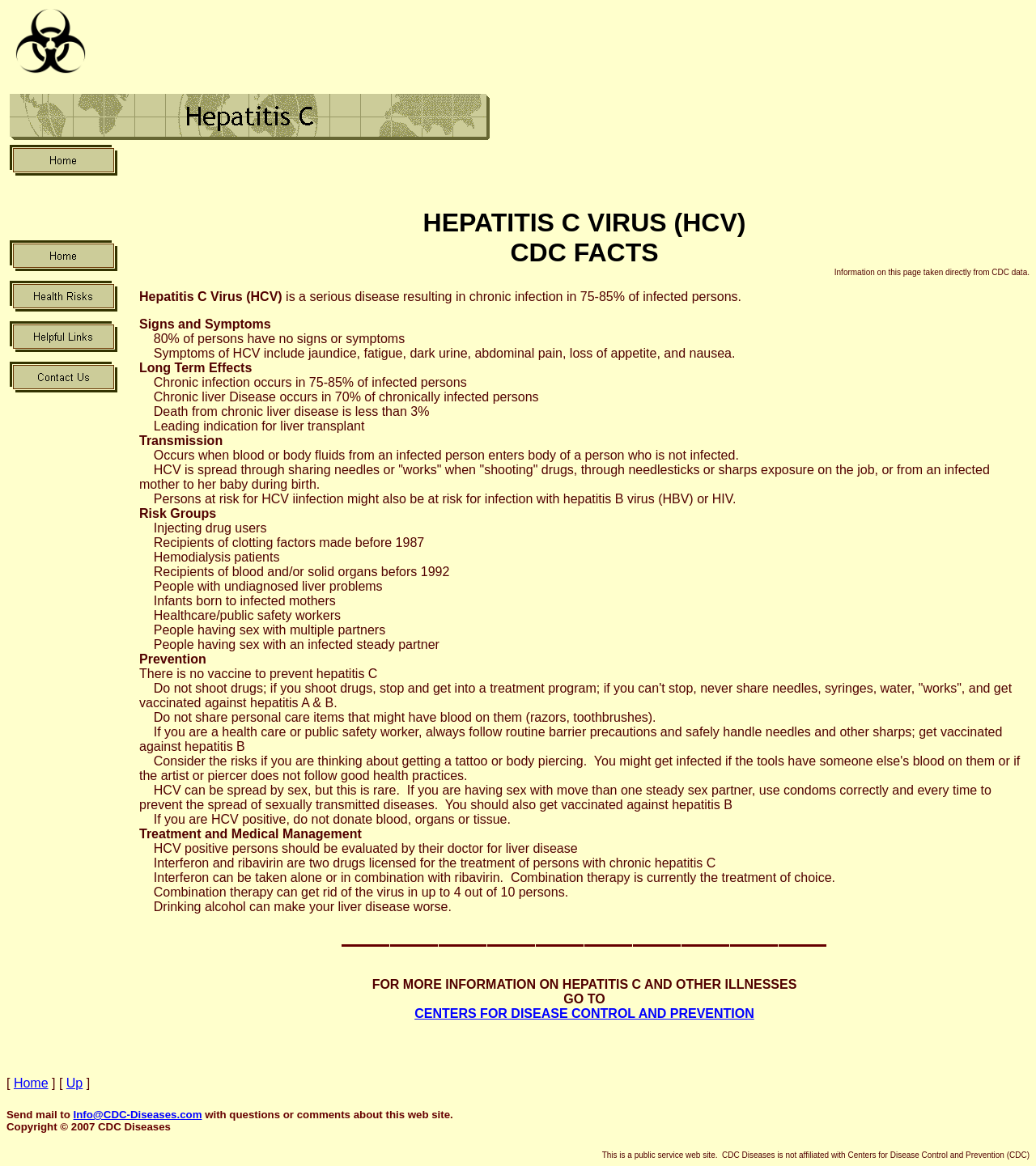Show the bounding box coordinates for the HTML element described as: "alt="Contact Us" name="MSFPnav5"".

[0.006, 0.331, 0.116, 0.343]